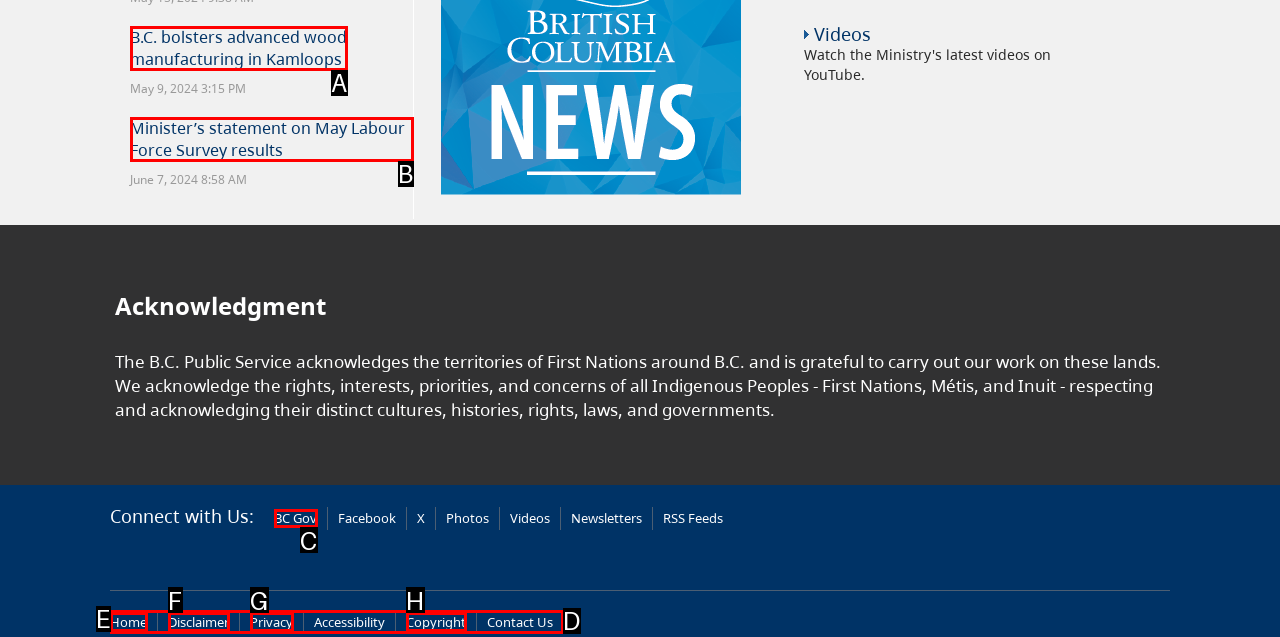Tell me which UI element to click to fulfill the given task: View Minister’s statement on May Labour Force Survey results. Respond with the letter of the correct option directly.

B